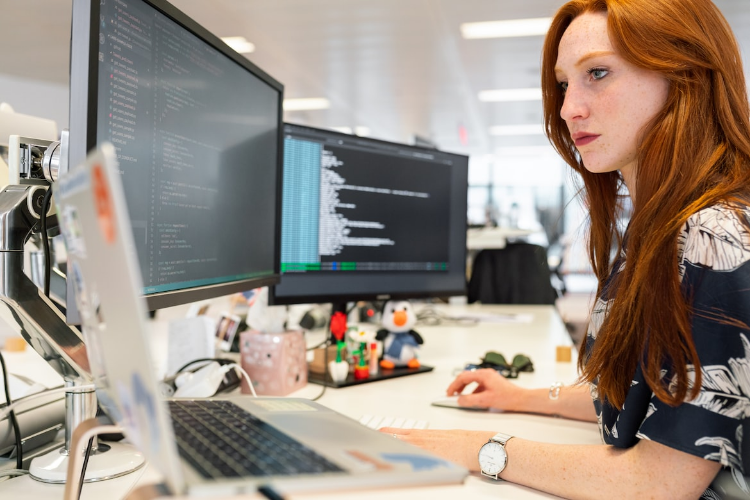Generate an in-depth description of the visual content.

In a contemporary office setting, a focused young woman with long red hair is sitting at a desk equipped with multiple computer monitors. The left monitor displays lines of code, indicative of software development or data analysis work, while the right monitor shows a matrix of numerical data, possibly related to project tracking or performance metrics. She is intently using a laptop, her hand poised on the mouse, which suggests a deep engagement with her task.

The workspace features a modern aesthetic, characterized by clean lines and a minimalistic design. In the foreground, you can see colorful decorative items, including small figurines and a plant, which add a personal touch to the otherwise tech-centric environment. This image captures the essence of modern technology's integration into business operations, highlighting the essential role of IT solutions in driving productivity and innovation within organizations.